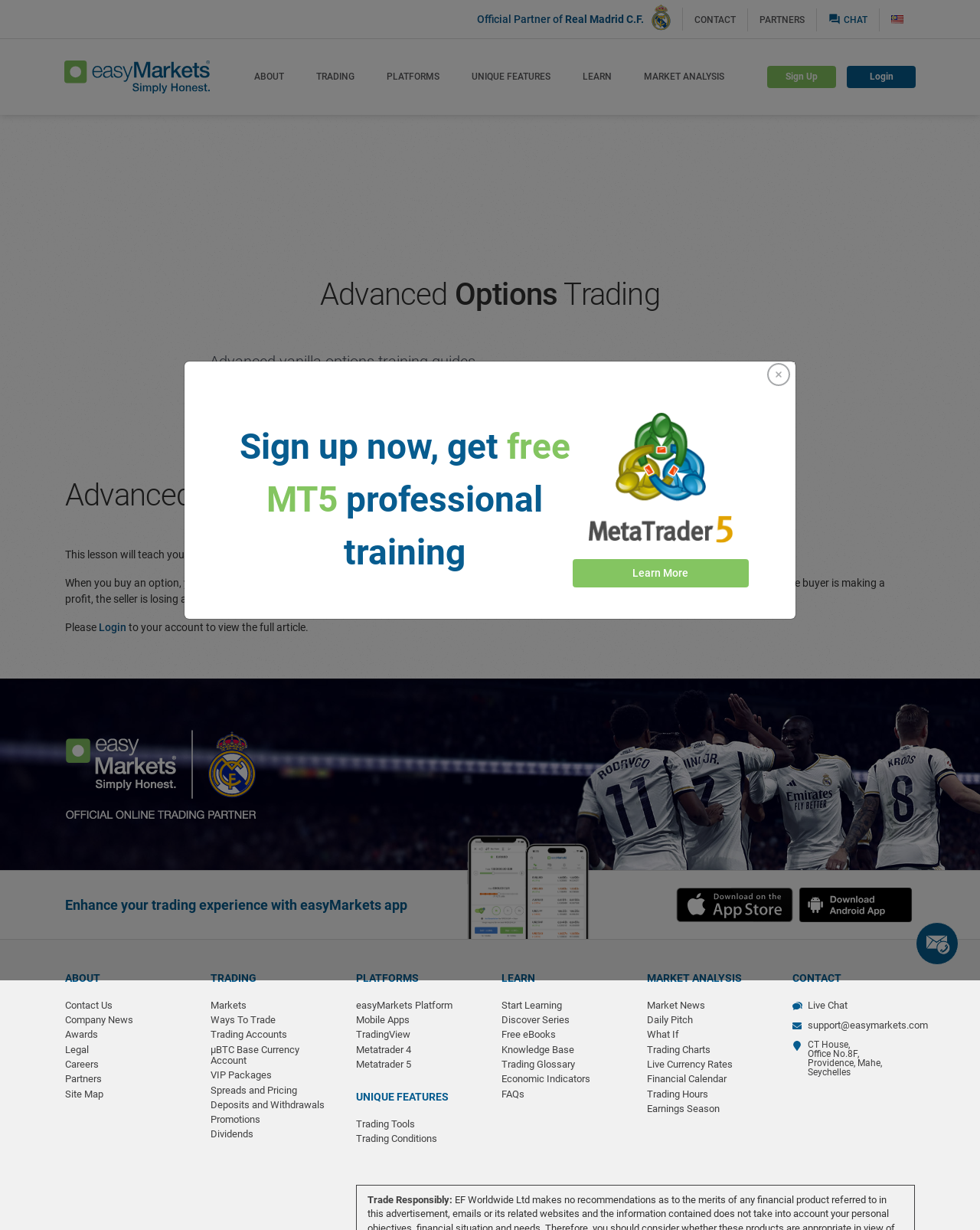Answer succinctly with a single word or phrase:
What is the benefit of selling an option?

Receiving premium